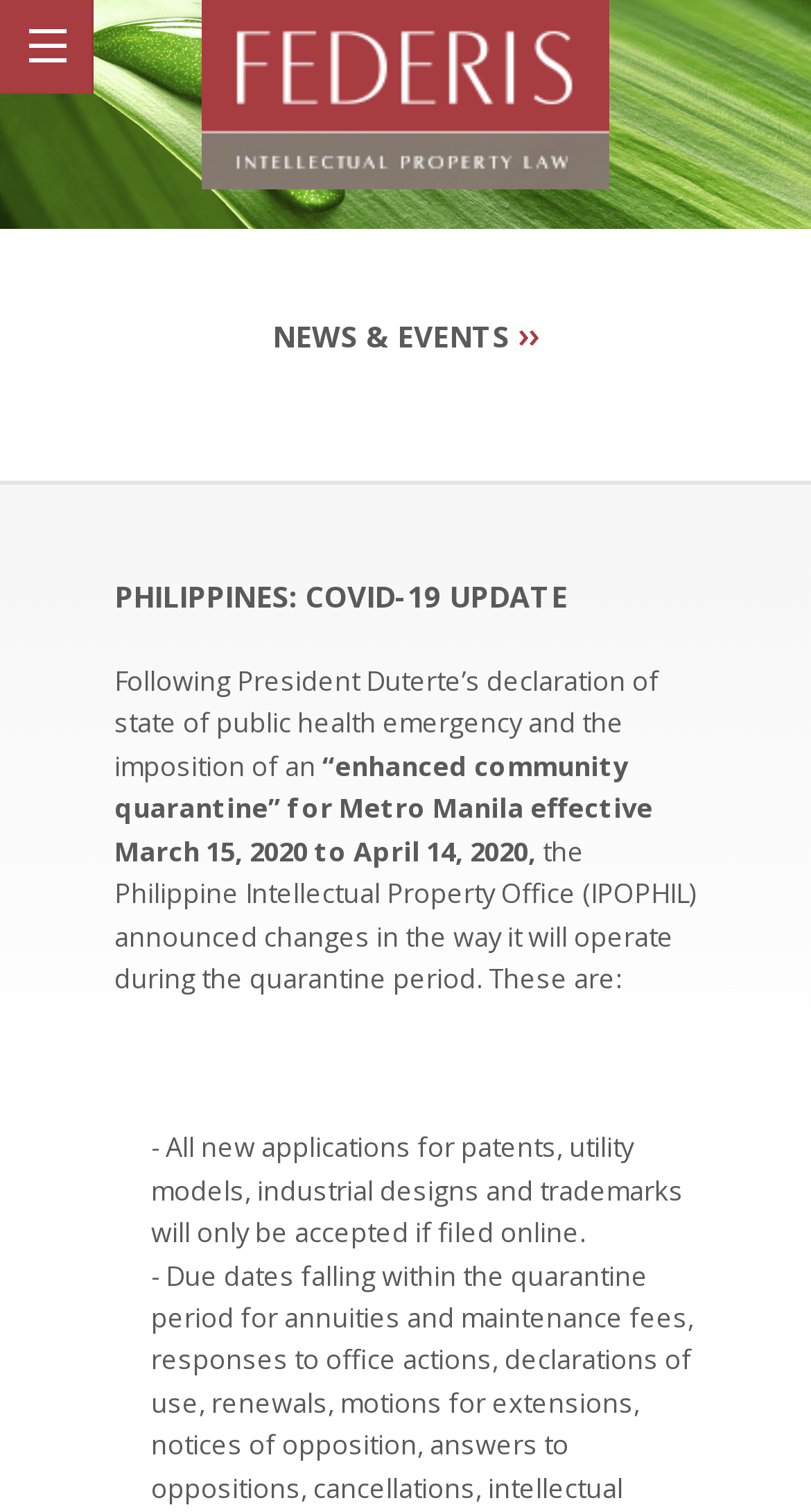What type of applications will be accepted by IPOPHIL during the quarantine period?
Provide a thorough and detailed answer to the question.

According to the webpage, 'All new applications for patents, utility models, industrial designs and trademarks will only be accepted if filed online.' which implies that only online applications will be accepted by IPOPHIL during the quarantine period.